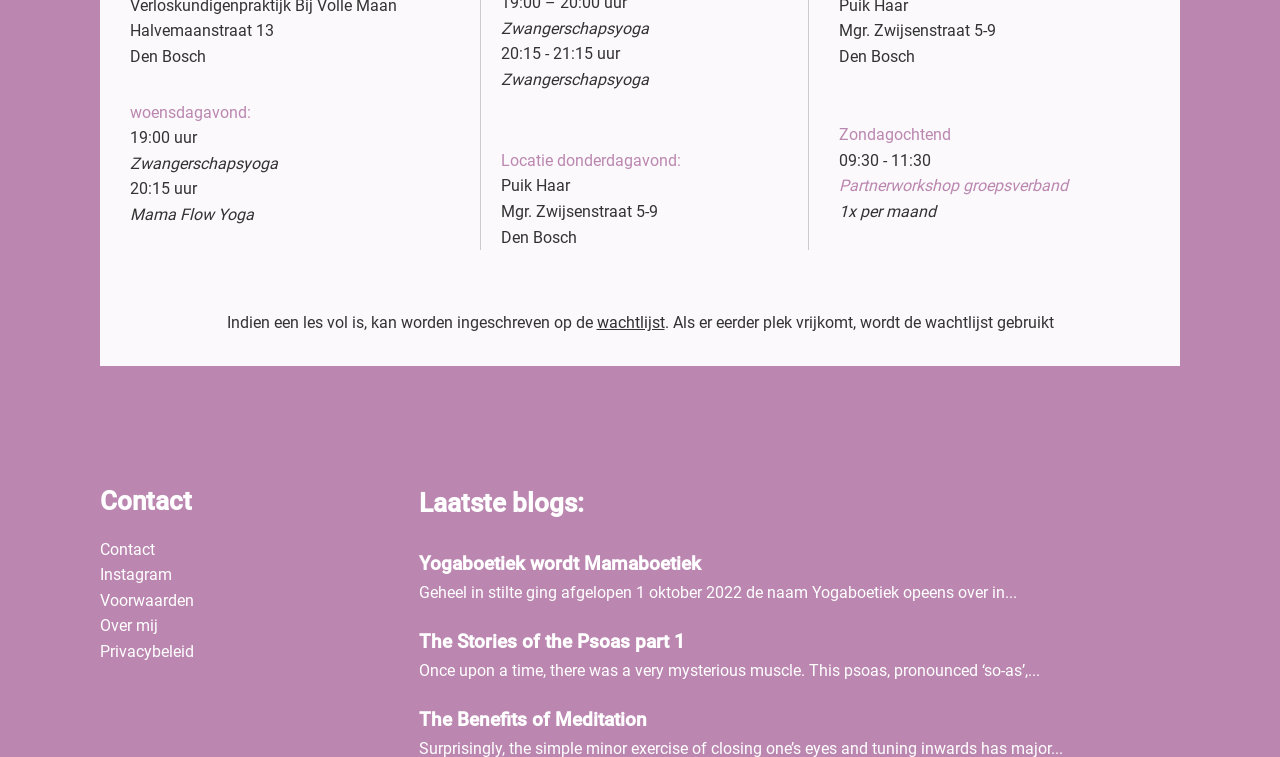Show the bounding box coordinates of the element that should be clicked to complete the task: "go to the next page".

None